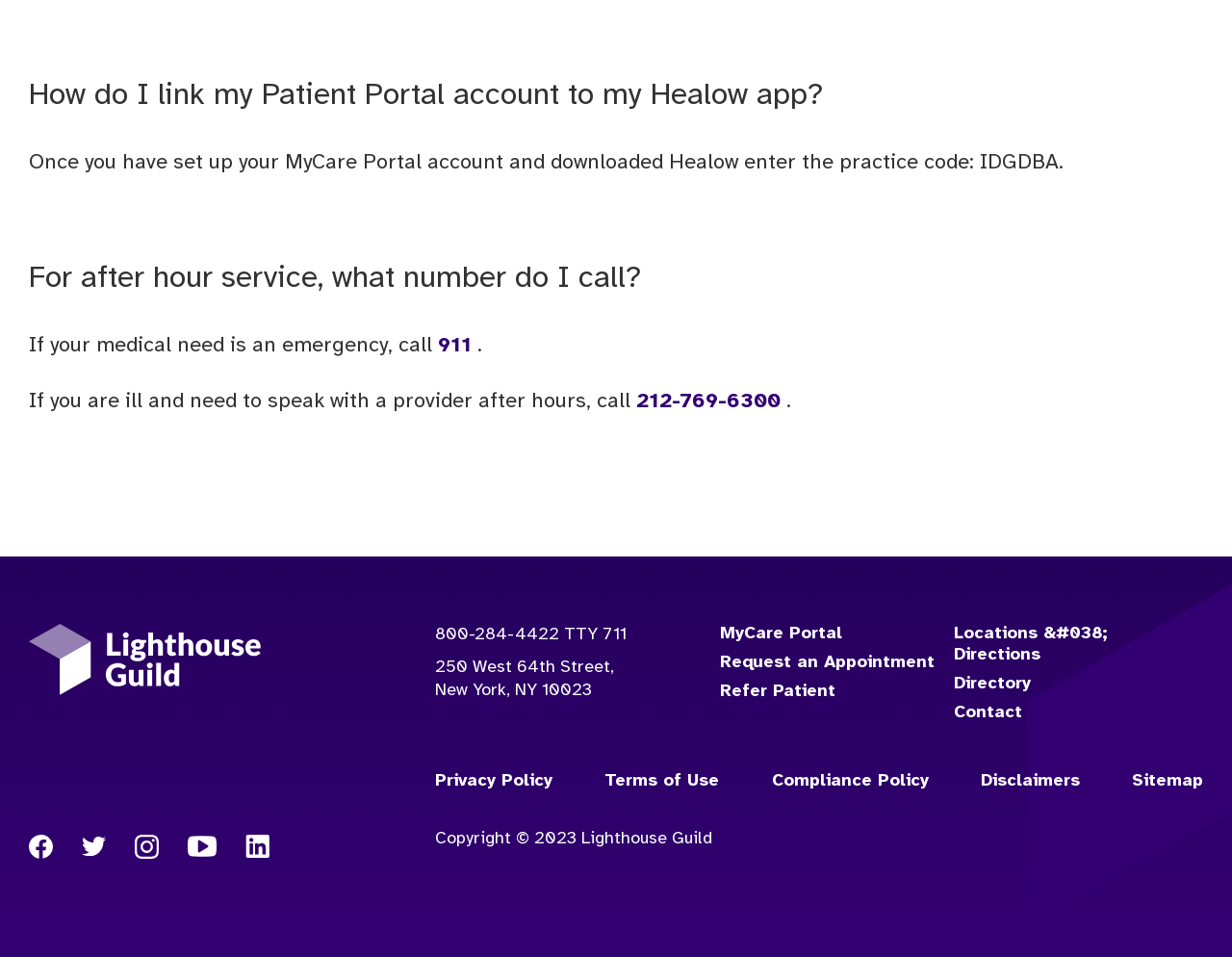Select the bounding box coordinates of the element I need to click to carry out the following instruction: "View the privacy policy".

[0.353, 0.806, 0.448, 0.828]